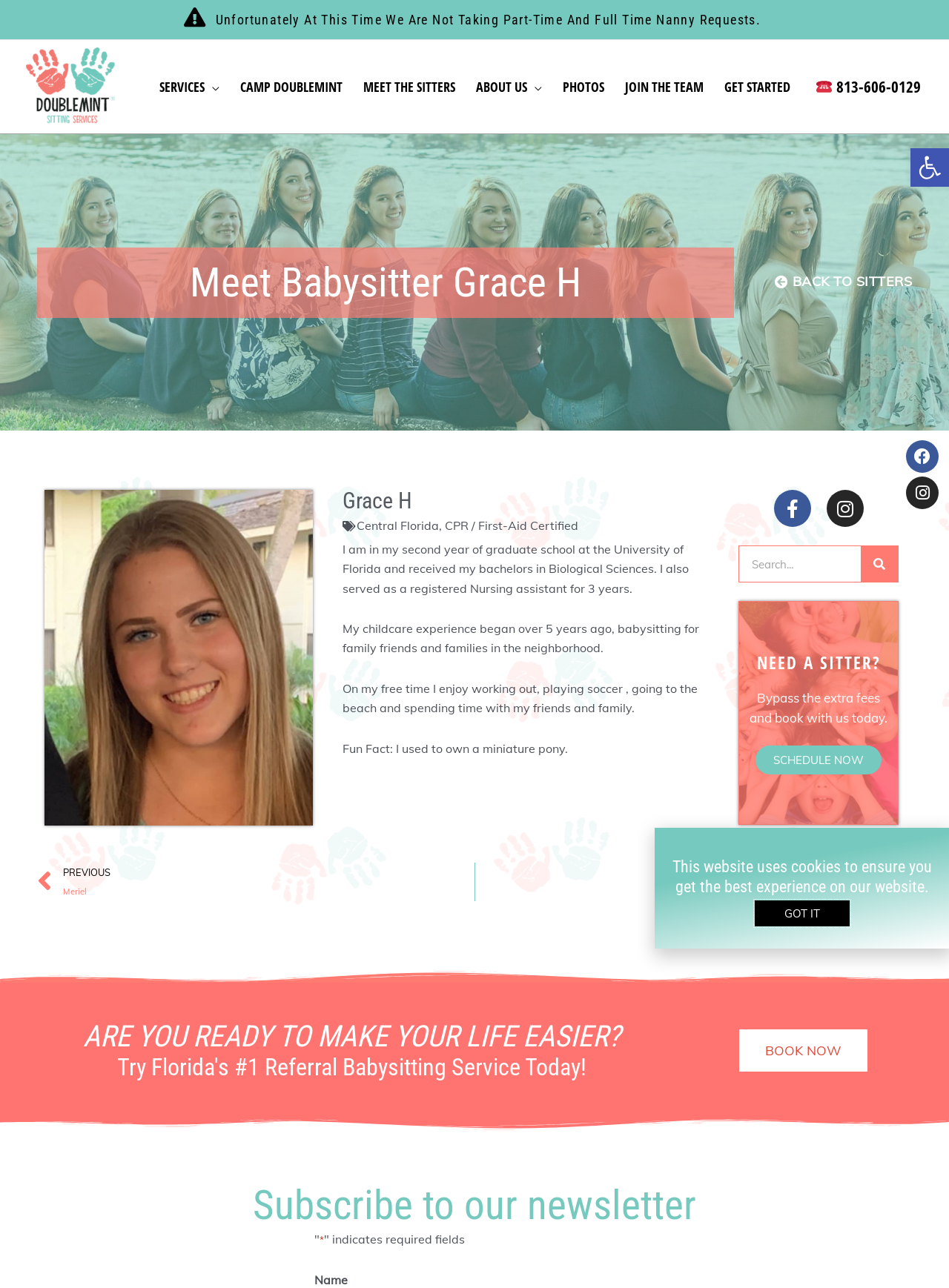Can you provide the bounding box coordinates for the element that should be clicked to implement the instruction: "Open toolbar Accessibility Tools"?

[0.959, 0.115, 1.0, 0.145]